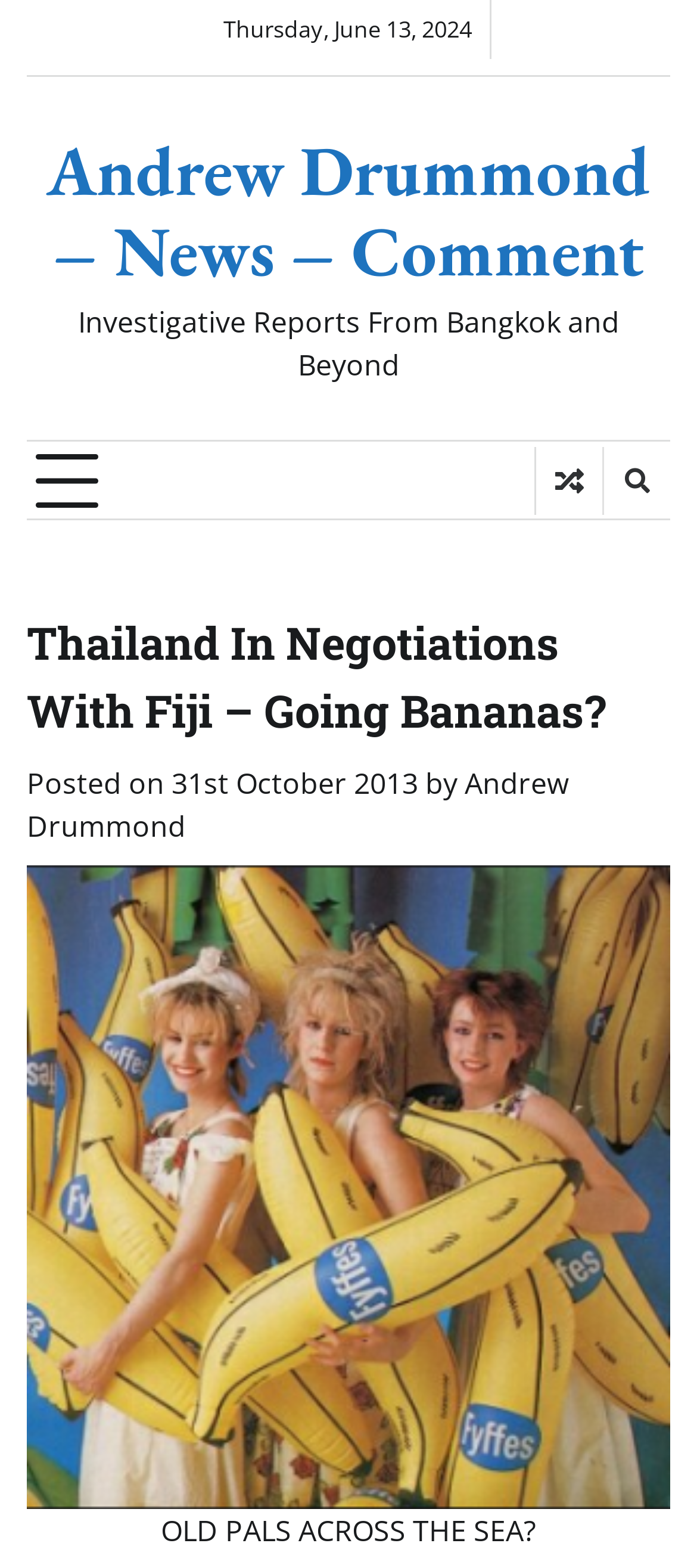Generate a thorough description of the webpage.

The webpage appears to be a news article or blog post. At the top, there is a date displayed, "Thursday, June 13, 2024", which is positioned roughly in the middle of the top section of the page. Below the date, there is a link to the author's profile, "Andrew Drummond – News – Comment", which spans almost the entire width of the page.

Further down, there is a tagline or subtitle, "Investigative Reports From Bangkok and Beyond", which is centered on the page. To the left of the tagline, there is a button with no text, and to the right, there are two icons, represented by Unicode characters "\uf074" and "\uf002", which may be social media links or other interactive elements.

The main content of the page is a news article with a heading, "Thailand In Negotiations With Fiji – Going Bananas?", which is positioned near the top of the main content section. Below the heading, there is a line of text that indicates the article was posted on "31st October 2013" by "Andrew Drummond". The article's main text is not explicitly described in the accessibility tree, but it likely follows the posting information.

At the bottom of the page, there is a secondary heading or subheading, "OLD PALS ACROSS THE SEA?", which is positioned roughly in the middle of the bottom section of the page.